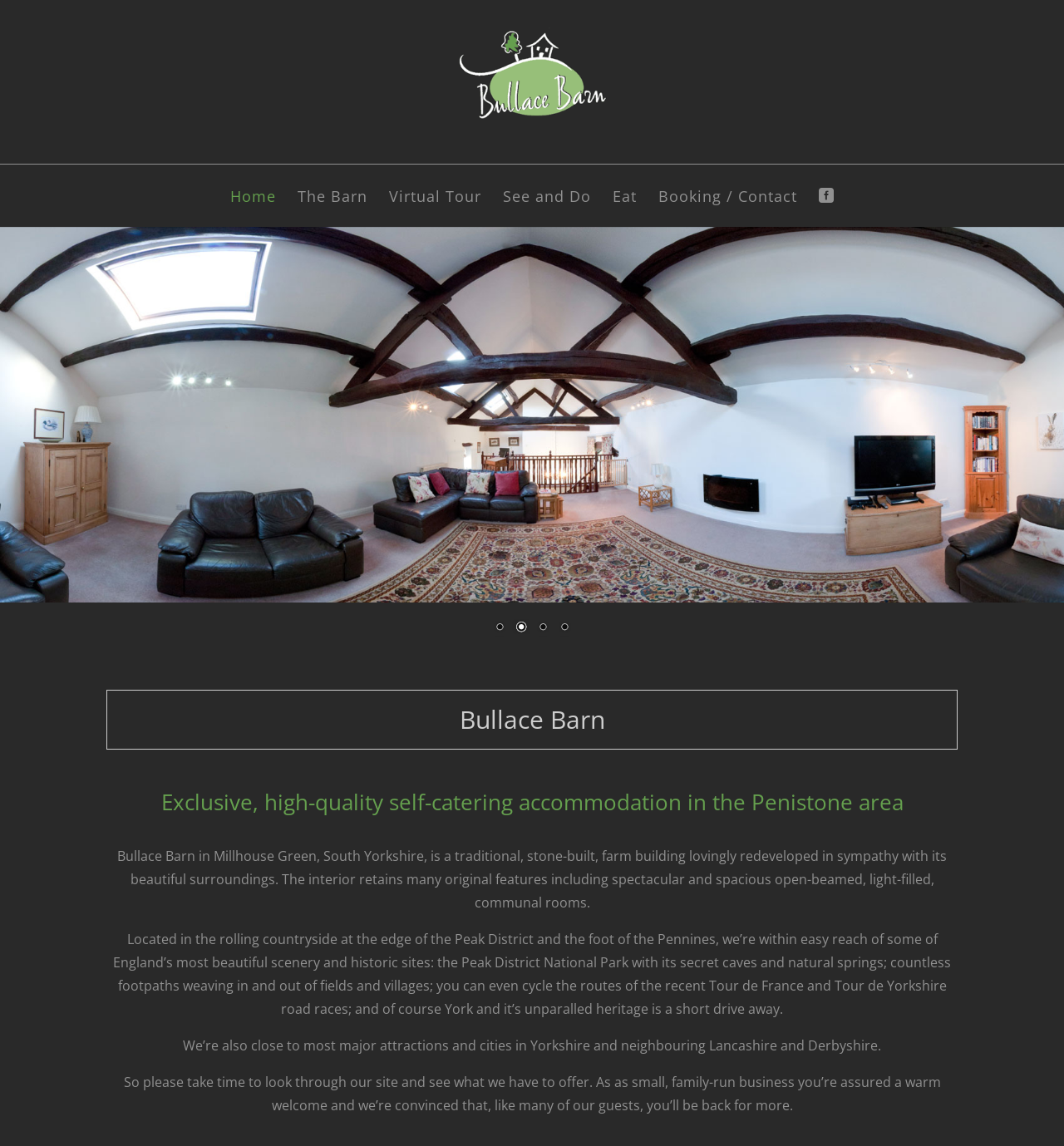What type of accommodation is offered?
Provide a concise answer using a single word or phrase based on the image.

Self-catering holiday